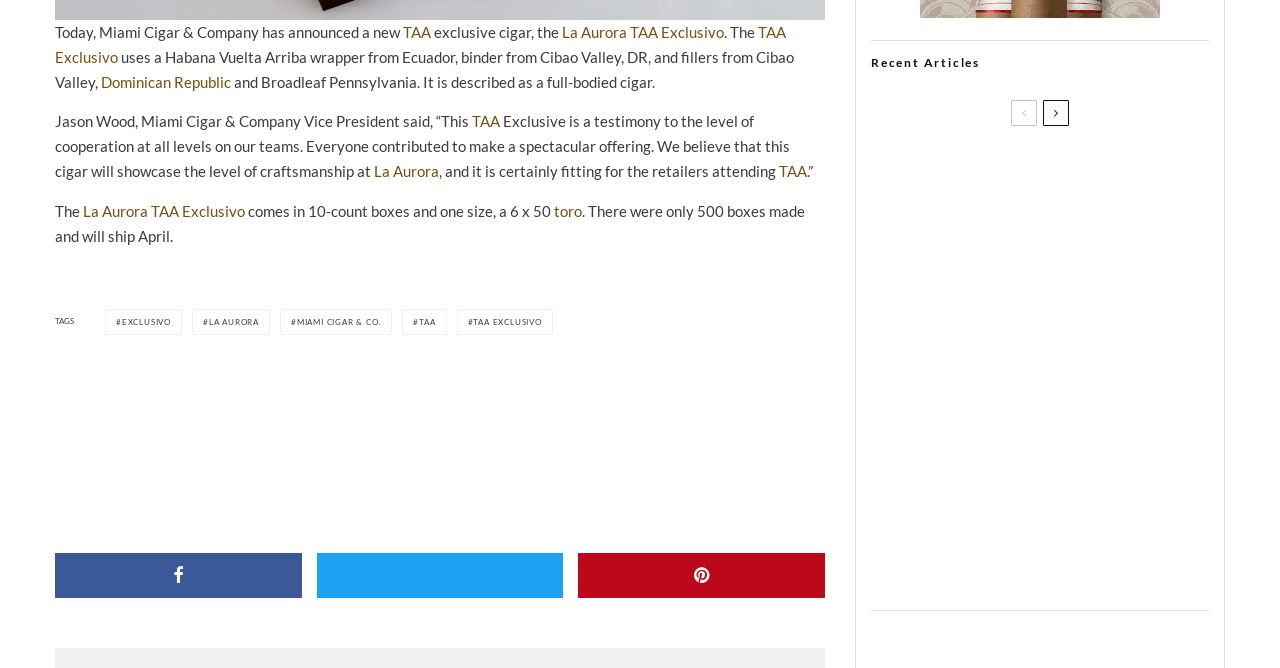Please provide a comprehensive answer to the question based on the screenshot: How many boxes of the cigar were made?

The article mentions that there were only 500 boxes made of the exclusive cigar, which is a limited production.